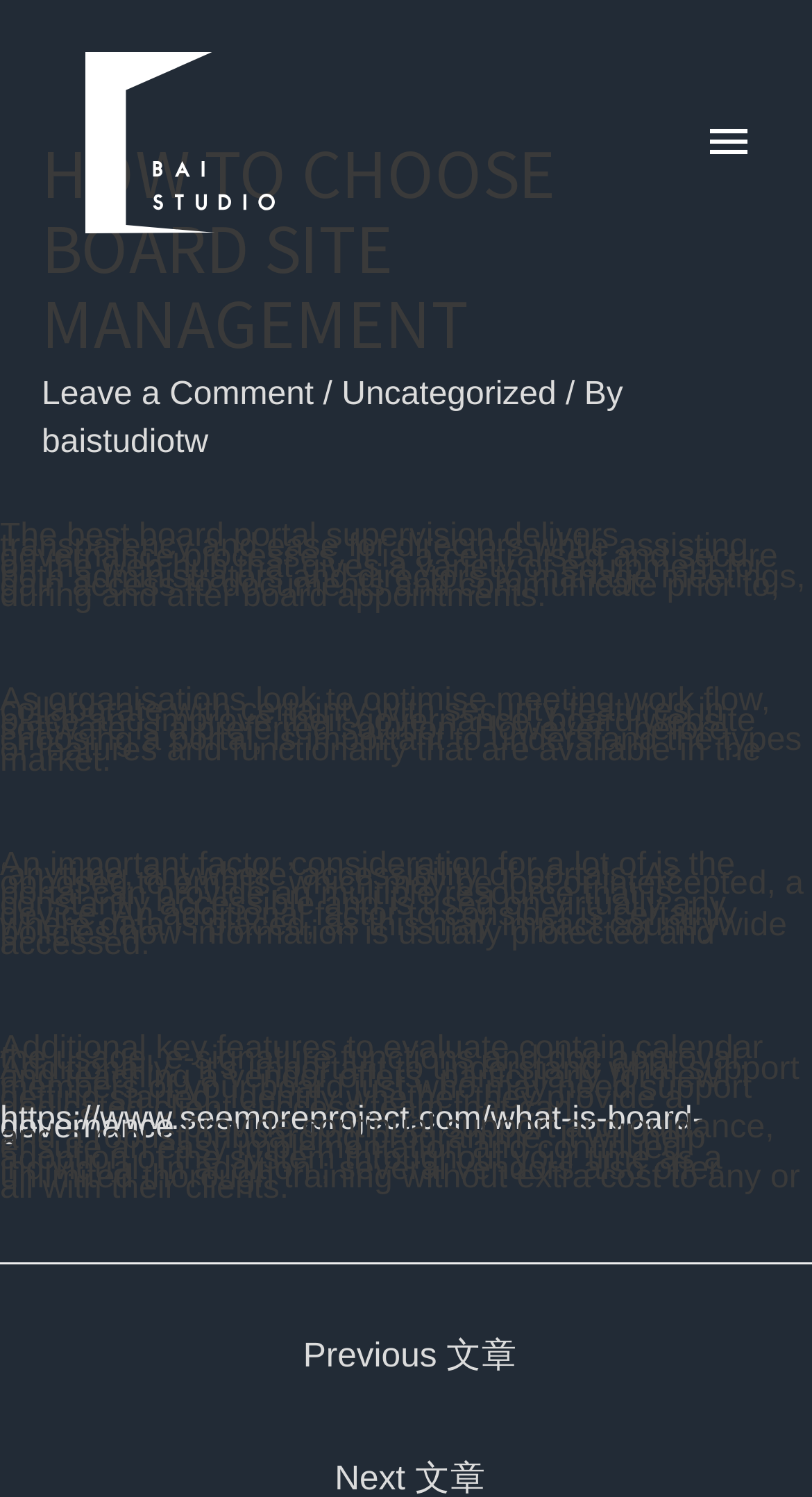Generate a thorough caption detailing the webpage content.

This webpage is about choosing a board site management portal. At the top left, there is a logo of "Bai Studio" accompanied by a link to the studio's website. On the top right, there is a main menu button that expands to reveal a dropdown menu. 

Below the logo, there is a header section that spans the entire width of the page. It contains a heading that reads "HOW TO CHOOSE BOARD SITE MANAGEMENT" and a few links, including "Leave a Comment", "Uncategorized", and a link to the author's profile "baistudiotw". 

The main content of the page is divided into four paragraphs of text. The first paragraph explains the benefits of a board portal supervision, including transparency, ease of use, and governance processes. The second paragraph discusses the importance of understanding the features and functionality of board website software. 

The third paragraph highlights the importance of "anytime, anywhere" accessibility of portals and data security. The fourth paragraph lists additional key features to evaluate, such as calendar usage, e-signature functions, and document approval. It also emphasizes the importance of vendor support and training.

At the bottom of the page, there is a link to an external website that provides more information on board governance.